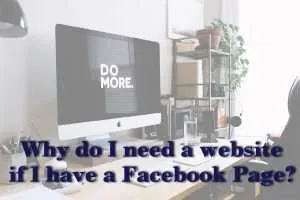Detail every visible element in the image extensively.

The image features a sleek workspace with a computer displaying the motivational phrase "DO MORE" on its screen. Prominently overlaying the image is the text, "Why do I need a website if I have a Facebook Page?", questioning the necessity of having a dedicated website when a free Facebook business page is available. This thought-provoking caption reflects a common concern among small business owners, especially those just starting, who often seek to maximize their limited budgets. The image encapsulates the debate about digital presence, highlighting the advantages of a Facebook page while inviting contemplation on the long-term benefits of investing in a standalone website.